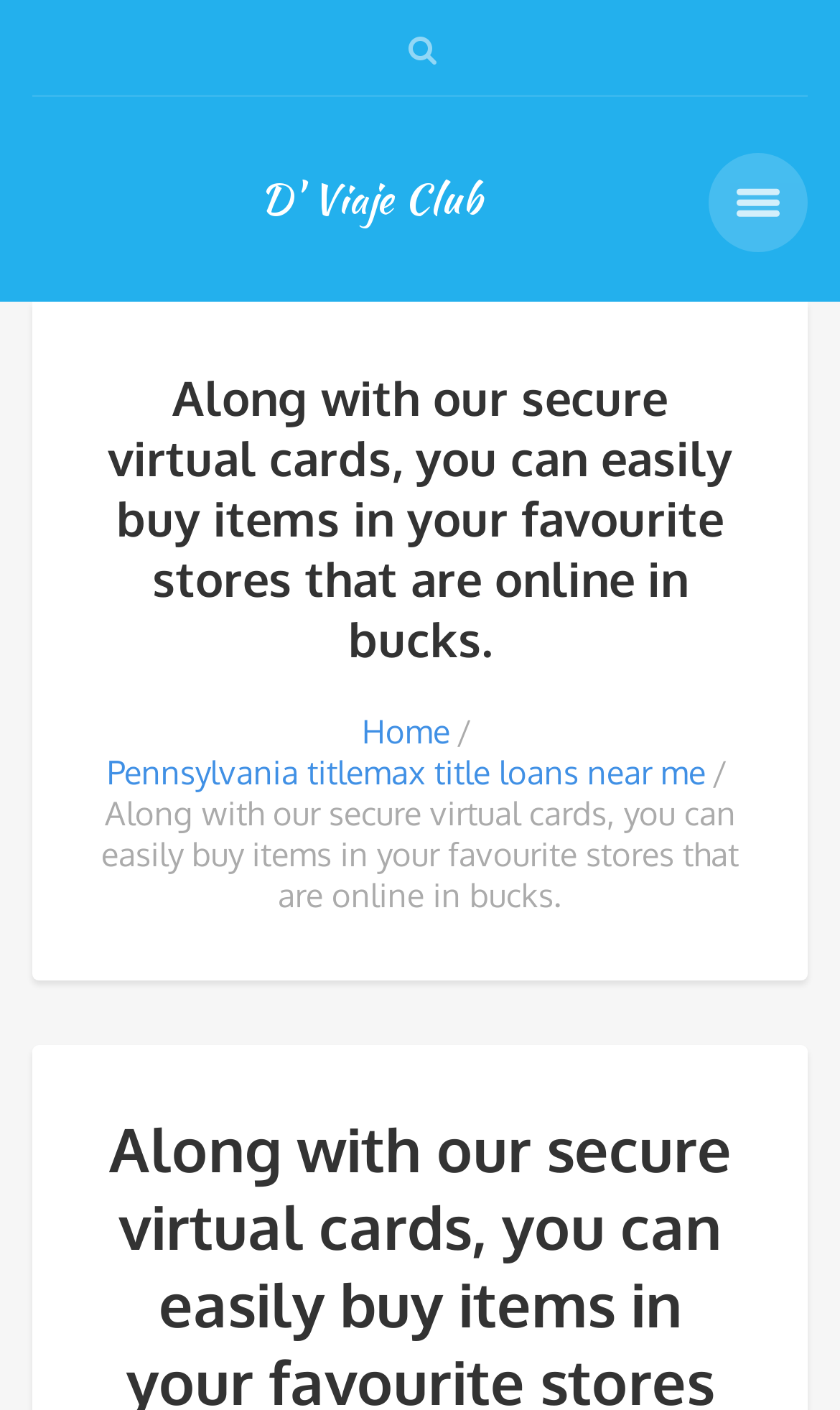Please extract the title of the webpage.

Along with our secure virtual cards, you can easily buy items in your favourite stores that are online in bucks.